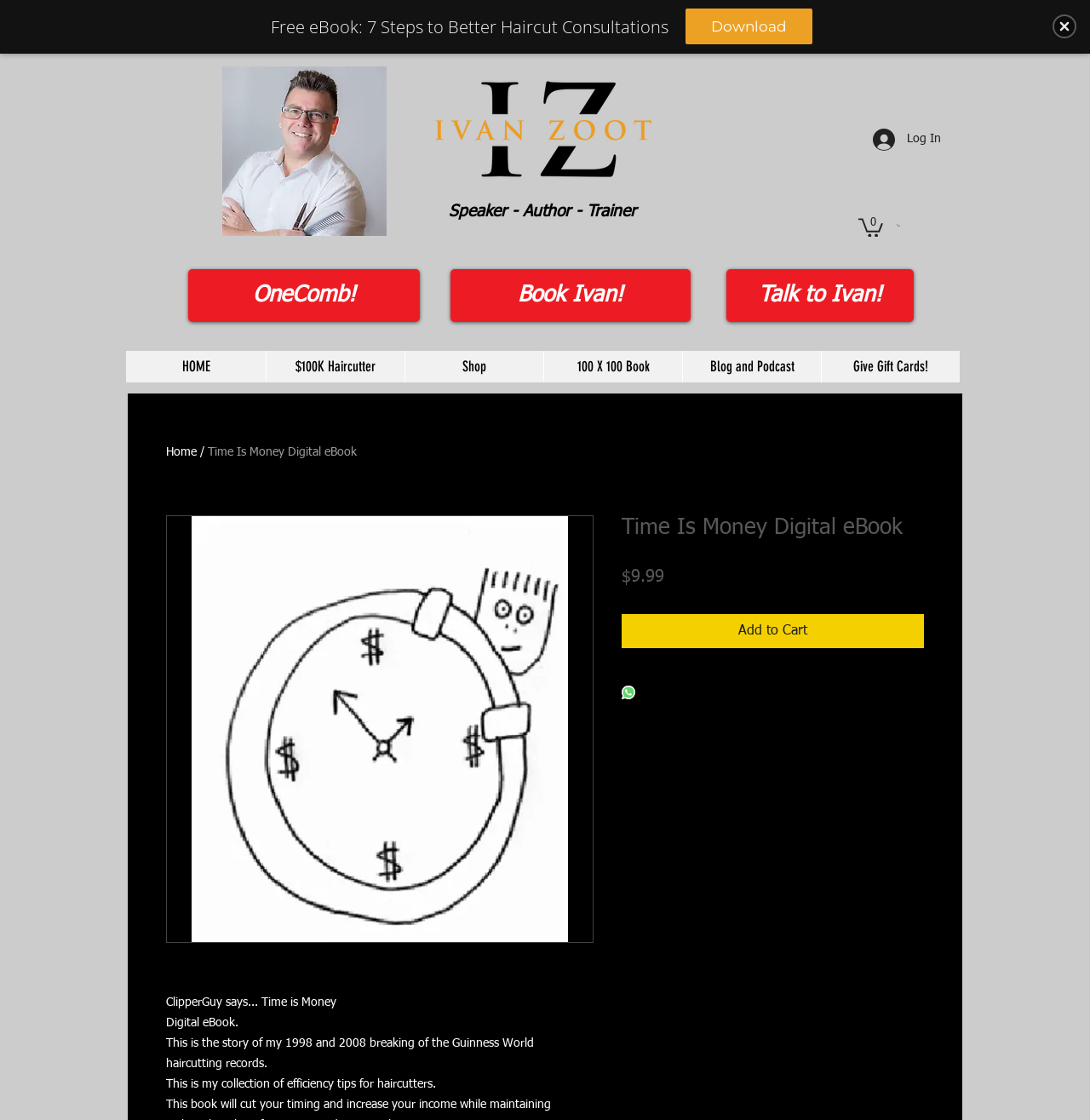Determine the bounding box coordinates for the clickable element to execute this instruction: "Add the eBook to cart". Provide the coordinates as four float numbers between 0 and 1, i.e., [left, top, right, bottom].

[0.57, 0.548, 0.848, 0.579]